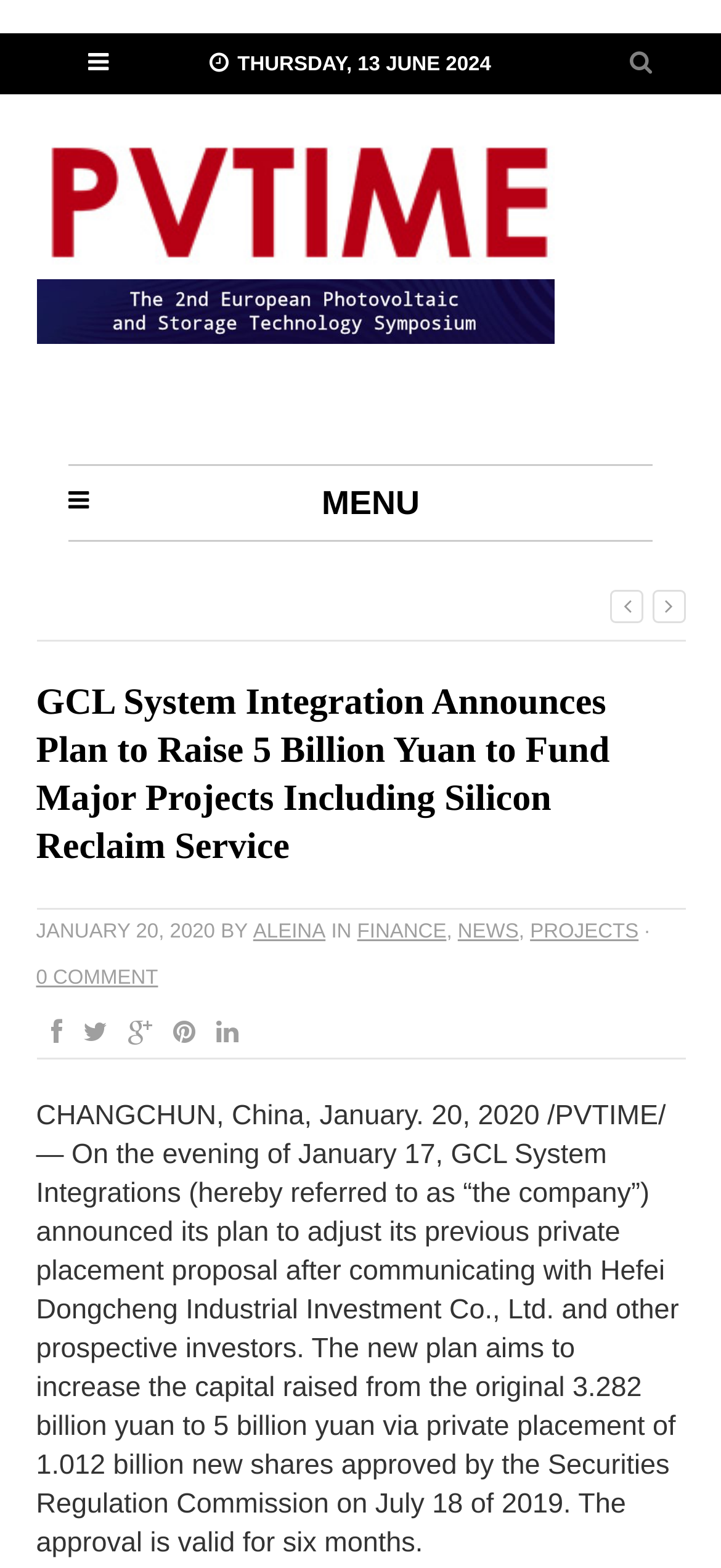Find the bounding box coordinates for the area that should be clicked to accomplish the instruction: "Click the FINANCE link".

[0.495, 0.588, 0.619, 0.602]